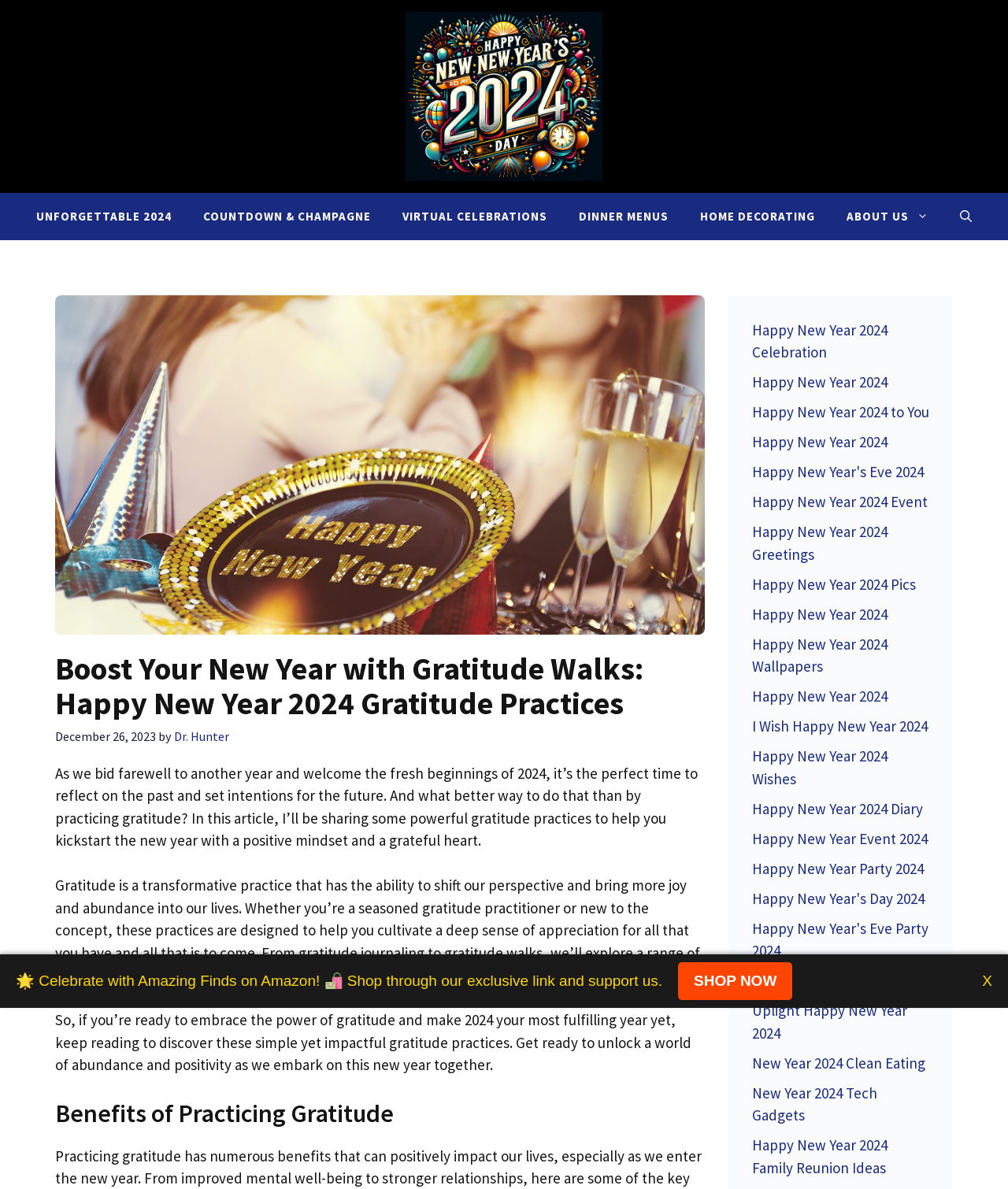Please locate the bounding box coordinates of the element that should be clicked to complete the given instruction: "Click the 'Happy New Year's Day 2024' link".

[0.402, 0.071, 0.598, 0.087]